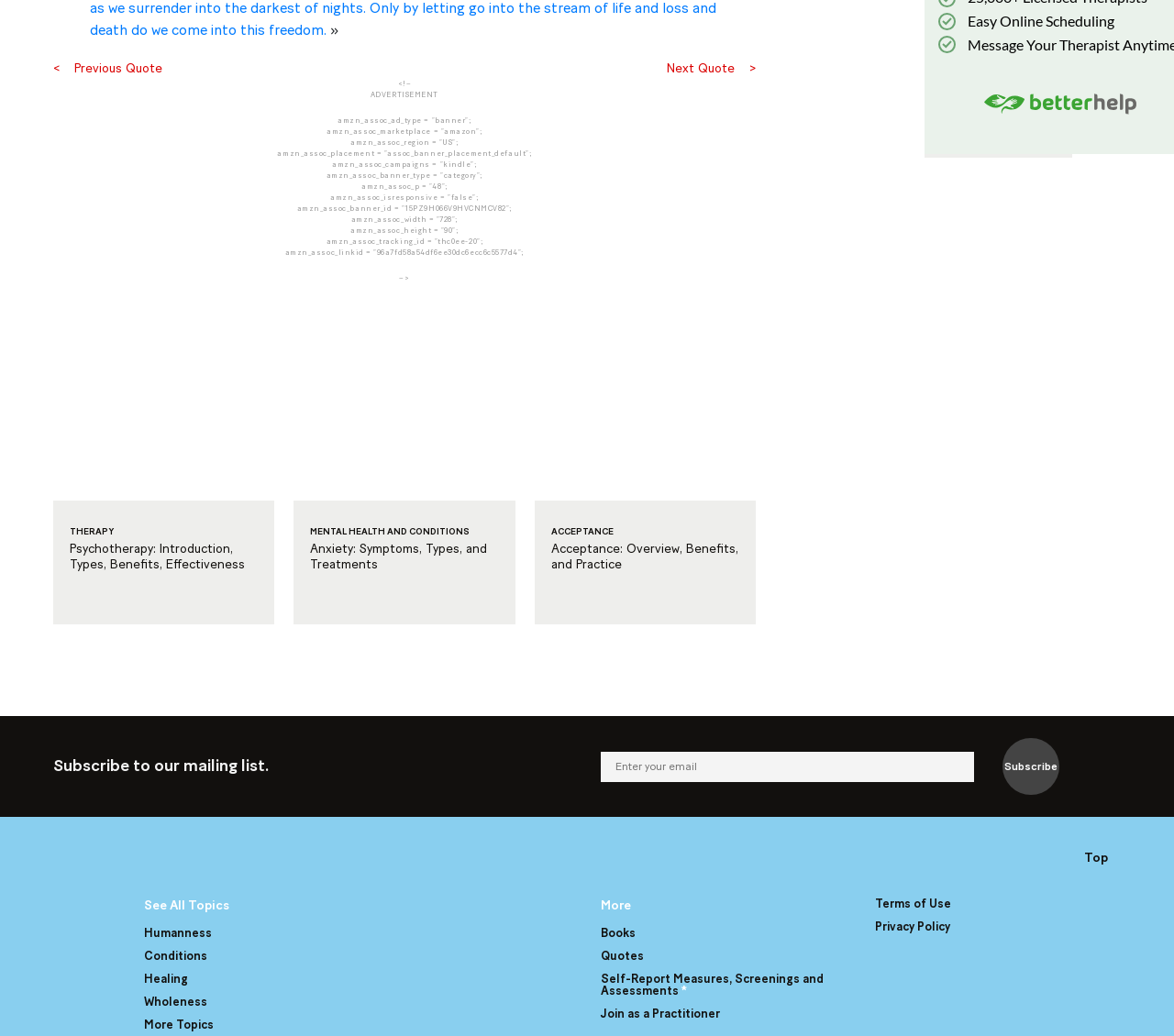Find the bounding box coordinates of the element you need to click on to perform this action: 'Click the 'THERAPY' link'. The coordinates should be represented by four float values between 0 and 1, in the format [left, top, right, bottom].

[0.059, 0.509, 0.096, 0.518]